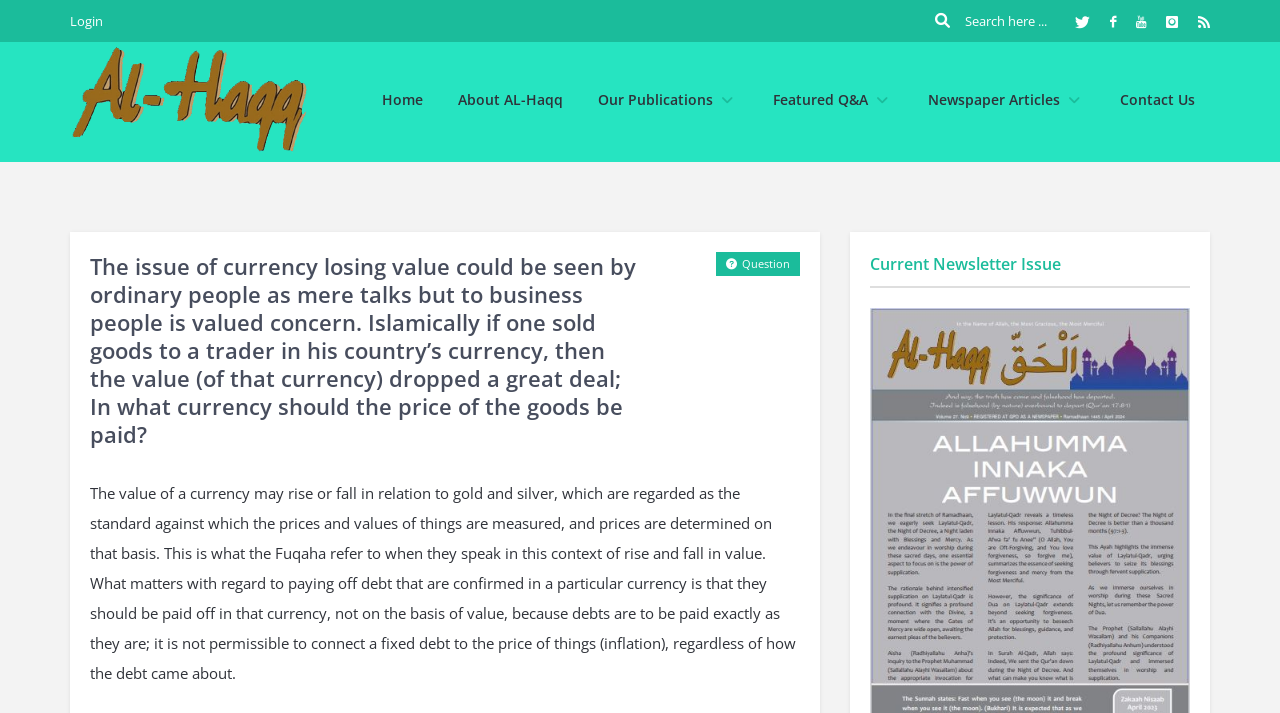Offer a detailed account of what is visible on the webpage.

The webpage appears to be an article or publication from Al Haqq Magazine, with a focus on Islamic finance and economics. At the top of the page, there are several links and icons, including a login link, search bar, and social media icons. Below these, there is a header section with a link to the magazine's homepage, as well as links to various sections such as "About AL-Haqq", "Our Publications", and "Contact Us".

The main content of the page is divided into two sections. The first section has a heading that discusses the issue of currency losing value and its implications for business transactions. Below this heading, there is a question and a lengthy paragraph that explains the concept of currency value in relation to gold and silver, and how debts should be paid off in the original currency.

The second section is headed "Current Newsletter Issue" and appears to be a link to a newsletter or publication. The overall layout of the page is organized, with clear headings and concise text. There are no images on the page apart from the magazine's logo.